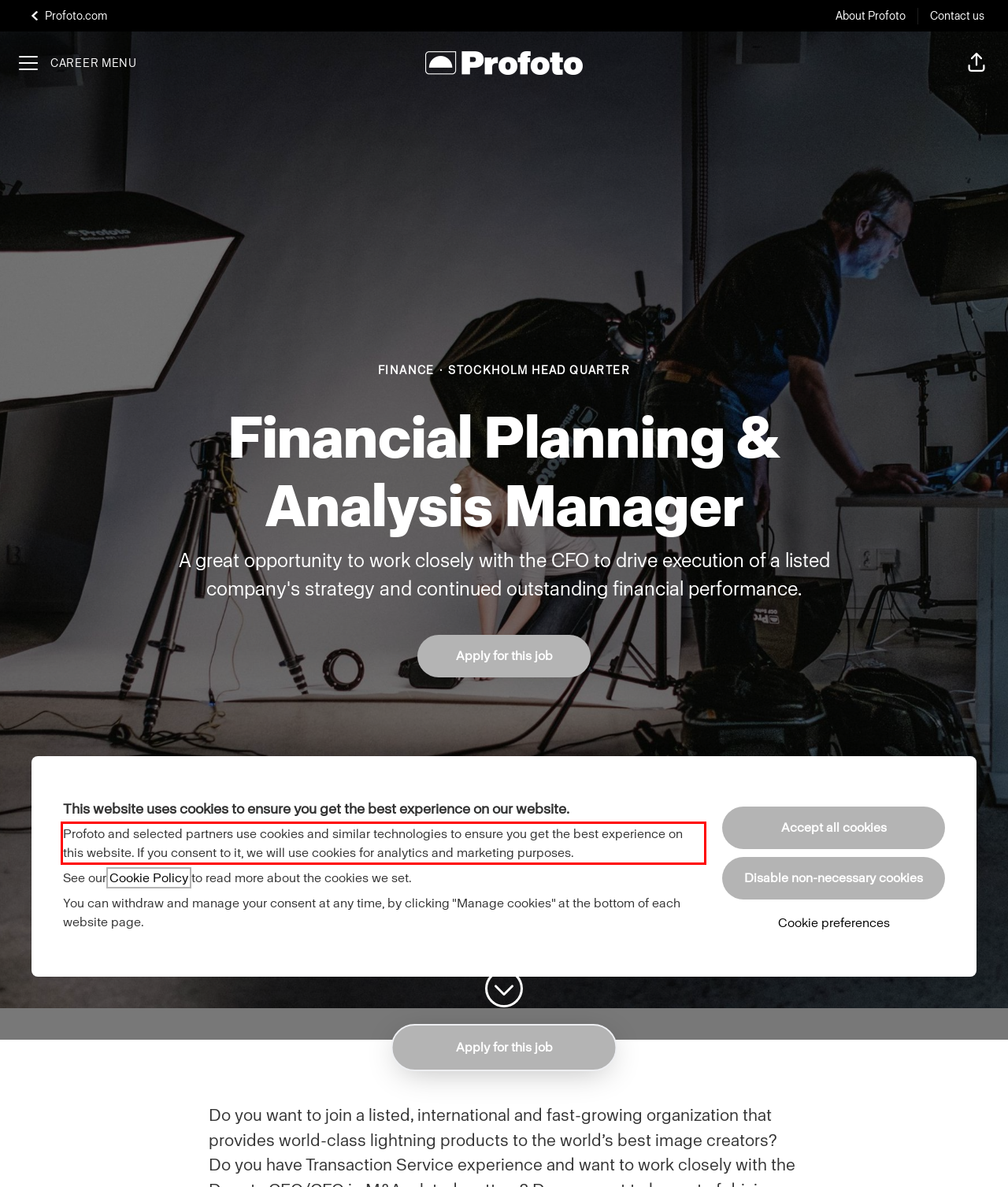Analyze the screenshot of the webpage and extract the text from the UI element that is inside the red bounding box.

Profoto and selected partners use cookies and similar technologies to ensure you get the best experience on this website. If you consent to it, we will use cookies for analytics and marketing purposes.